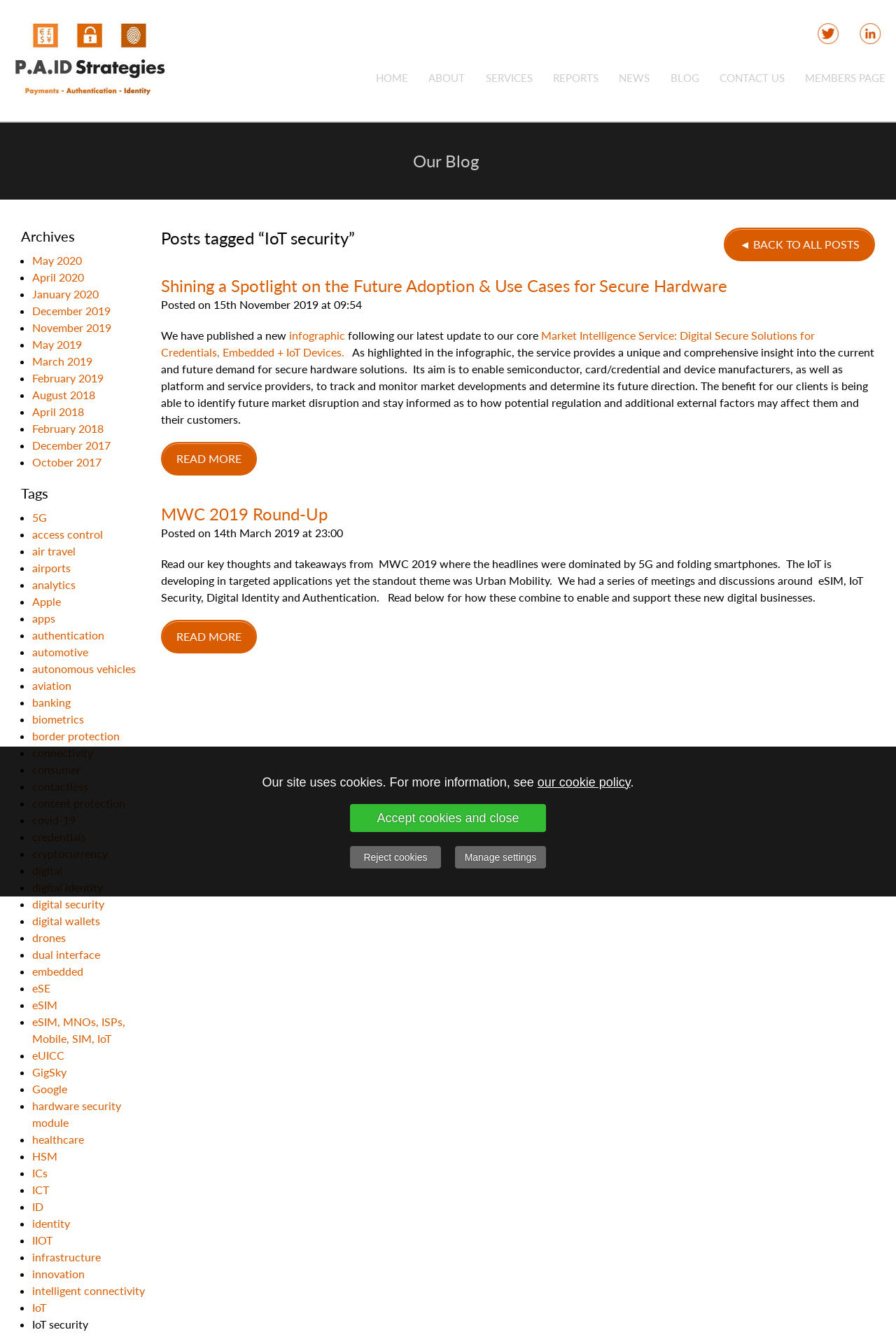Pinpoint the bounding box coordinates of the area that must be clicked to complete this instruction: "Read more about Shining a Spotlight on the Future Adoption & Use Cases for Secure Hardware".

[0.18, 0.331, 0.287, 0.356]